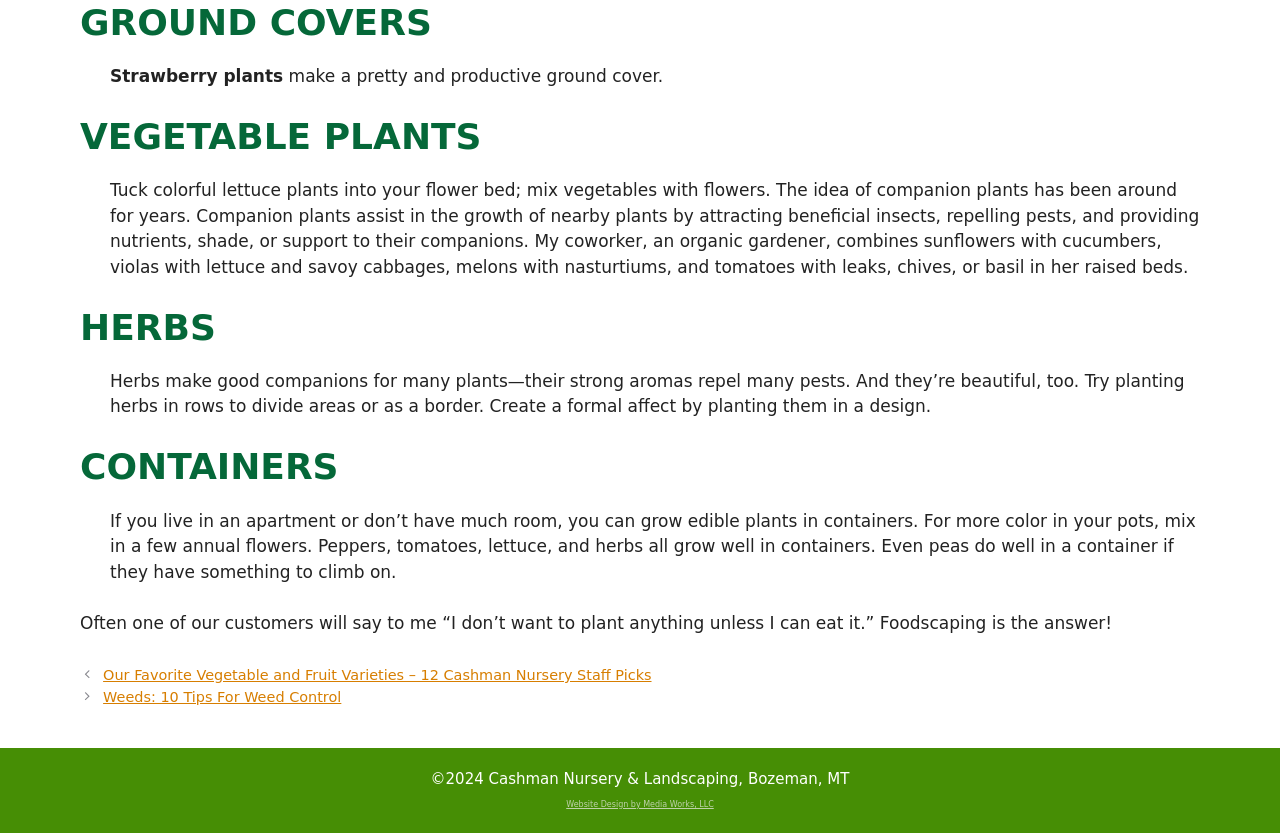Give a one-word or short-phrase answer to the following question: 
What can be grown in containers?

Edible plants